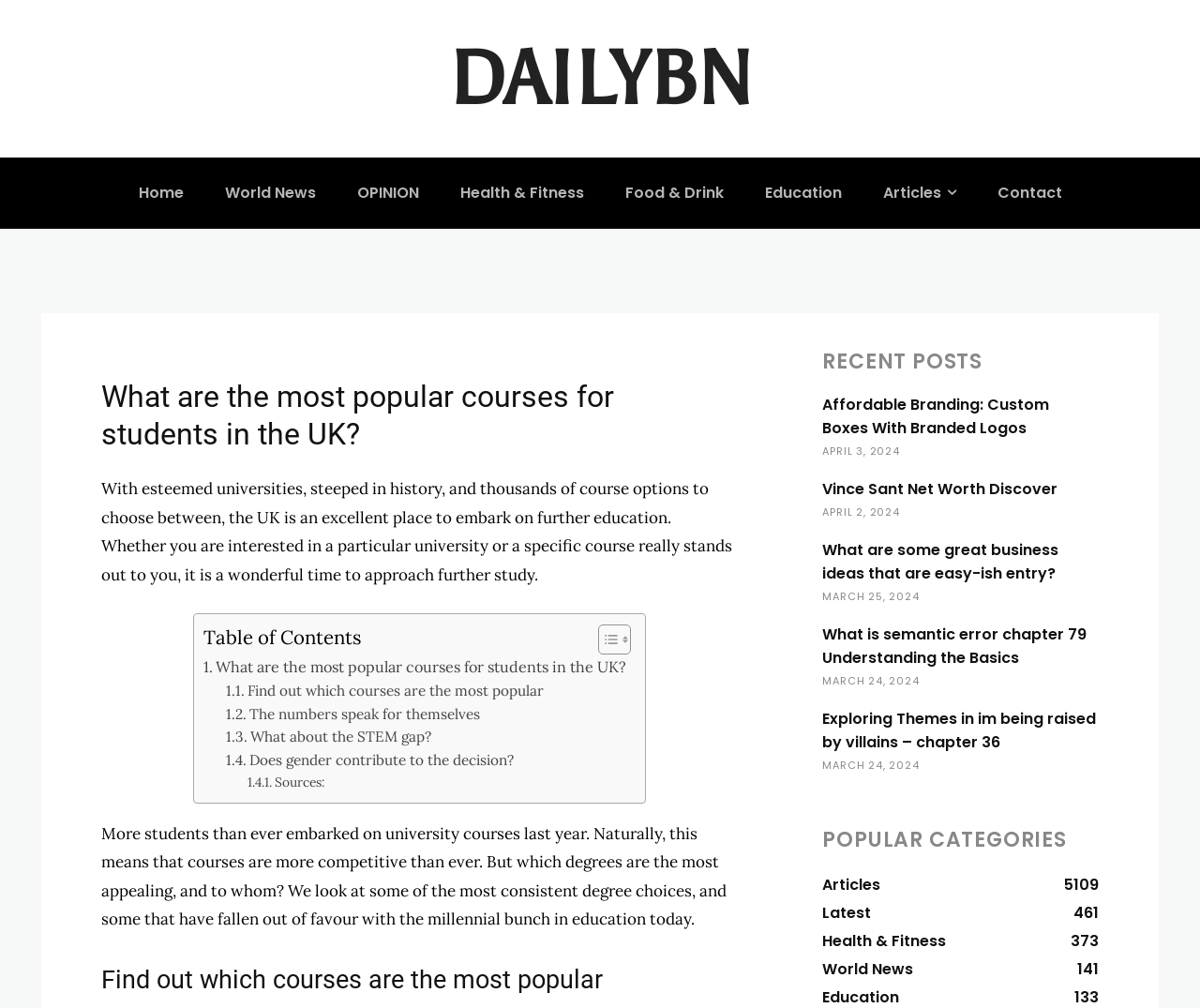How many recent posts are listed?
Examine the screenshot and reply with a single word or phrase.

5